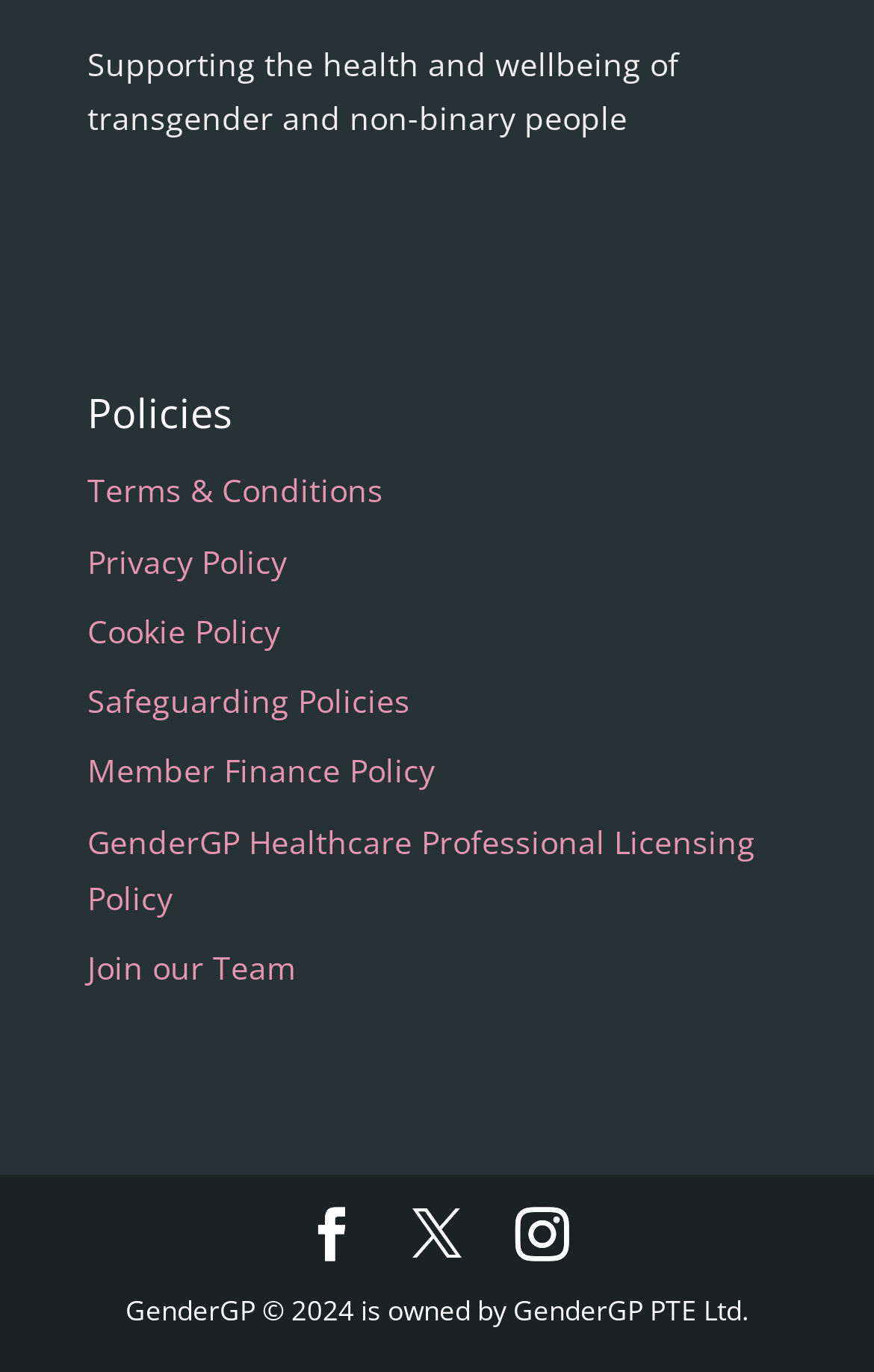What is the purpose of the organization?
Please provide a comprehensive answer based on the details in the screenshot.

I found the purpose of the organization by looking at the StaticText element at the top of the page with the text 'Supporting the health and wellbeing of transgender and non-binary people'.